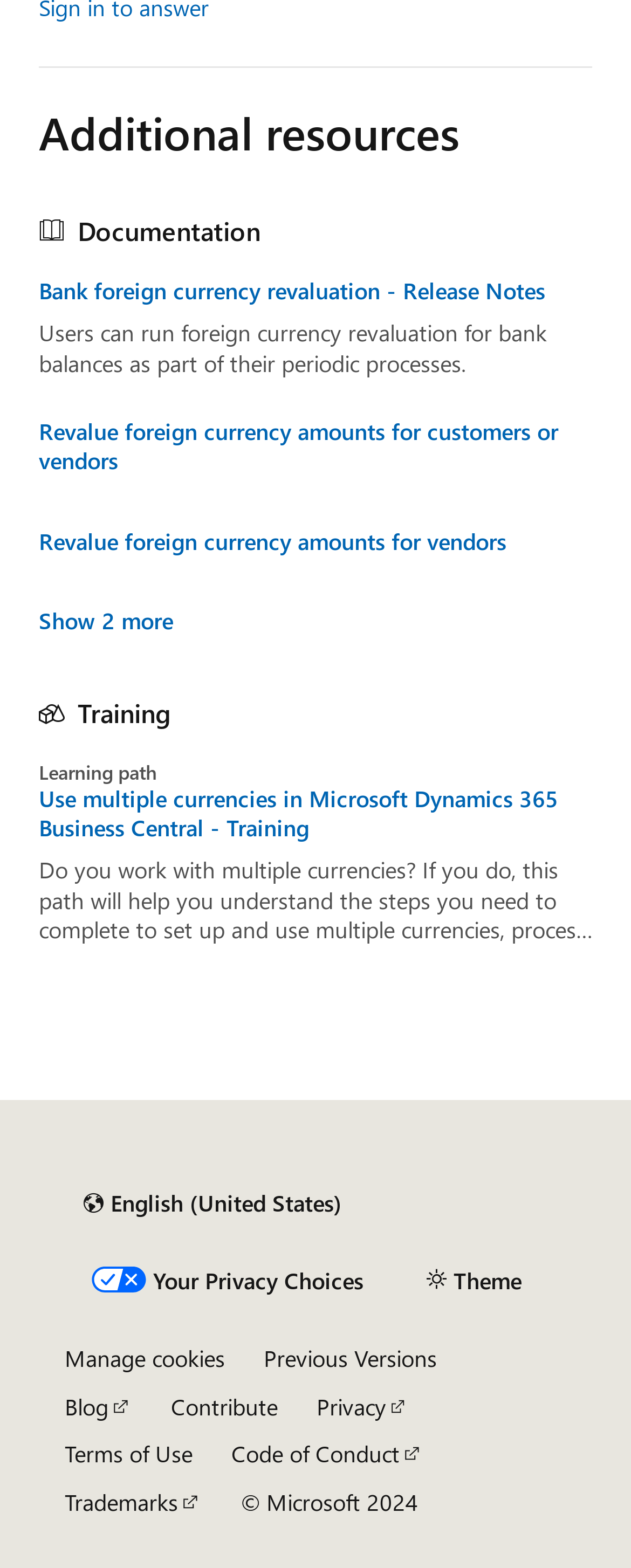Determine the bounding box coordinates for the clickable element required to fulfill the instruction: "Manage cookies". Provide the coordinates as four float numbers between 0 and 1, i.e., [left, top, right, bottom].

[0.103, 0.858, 0.356, 0.875]